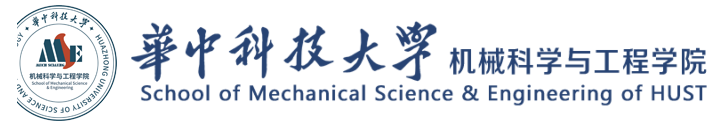Give a one-word or one-phrase response to the question: 
What does the logo symbolize?

Commitment to advancing mechanical science and engineering education